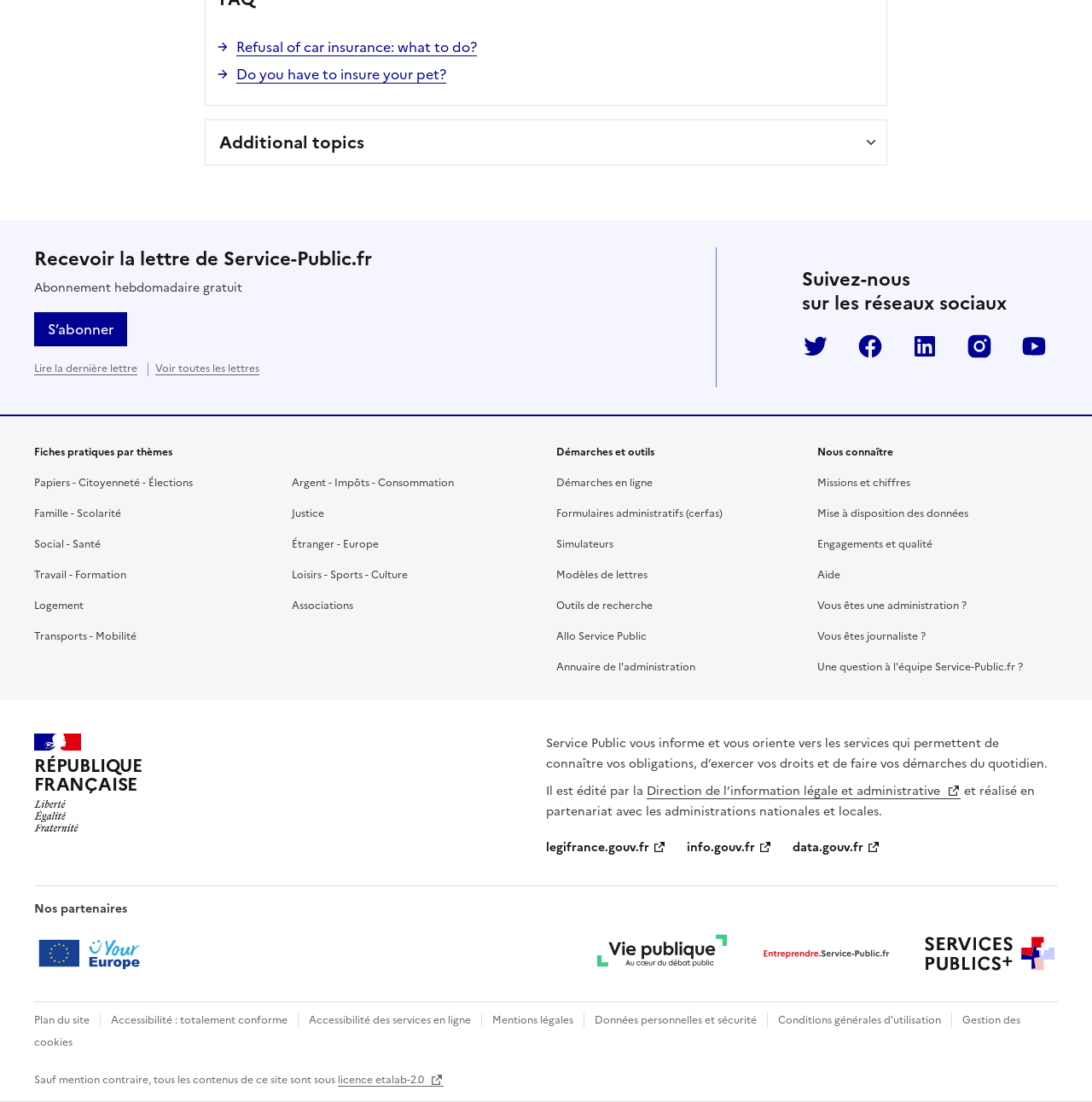Provide the bounding box coordinates in the format (top-left x, top-left y, bottom-right x, bottom-right y). All values are floating point numbers between 0 and 1. Determine the bounding box coordinate of the UI element described as: Papiers - Citoyenneté - Élections

[0.031, 0.431, 0.177, 0.445]